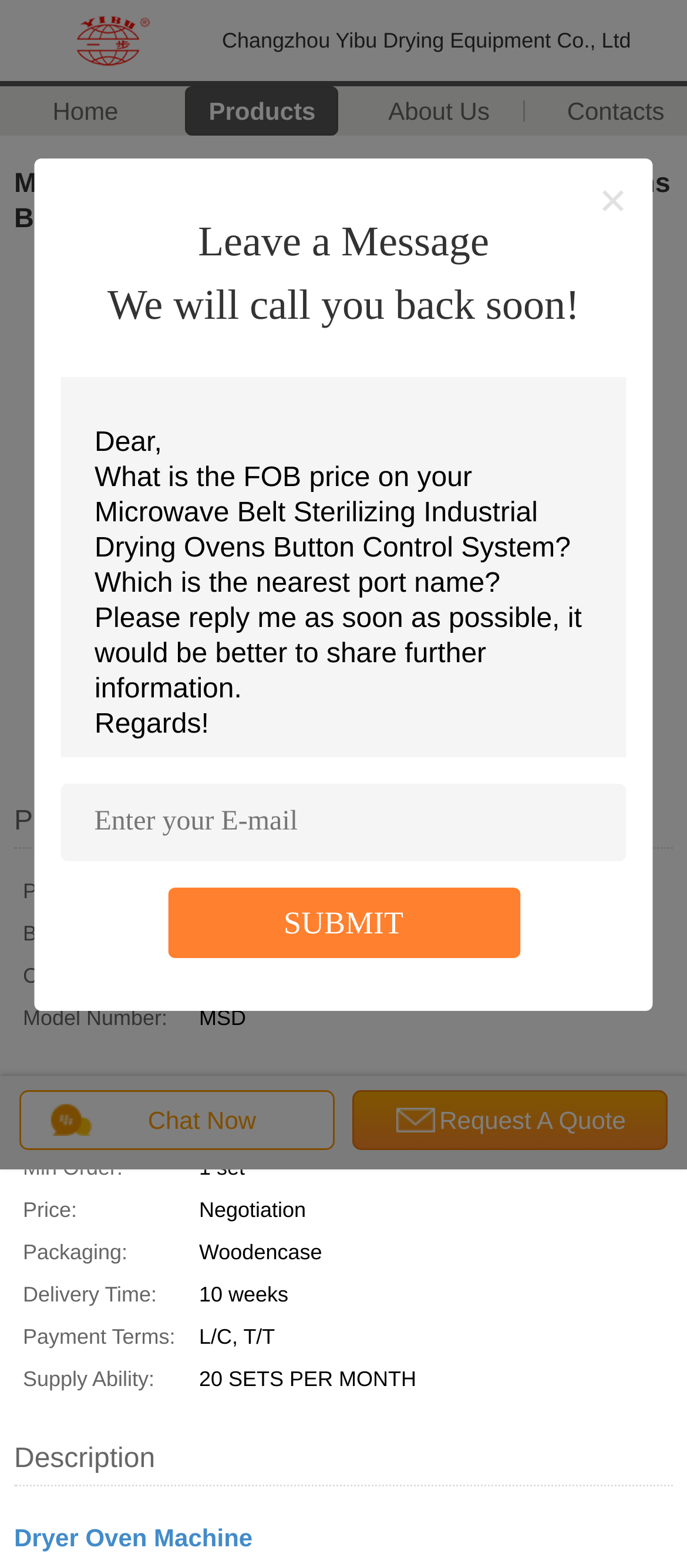Describe all the significant parts and information present on the webpage.

This webpage is about a product called "Microwave Belt Sterilizing Industrial Drying Ovens Button Control System" from Changzhou Yibu Drying Equipment Co., Ltd. At the top, there is a navigation bar with links to "Home", "Products", and "About Us". Below the navigation bar, there is a section with the company's name and logo, along with a "Leave a Message" text and a call-to-action to submit a message.

On the left side, there is a large image of the product, and below it, there are two links: "Get Best Price" and "Contact Us". Next to the image, there is a table with product details, including place of origin, brand name, certification, model number, and more.

Below the product details table, there is a section with payment and shipping terms, including minimum order, price, packaging, delivery time, payment terms, and supply ability. This section is presented in a table format.

Further down, there is a section with a heading "Description" and a subheading "Dryer Oven Machine" with a link to it. There are also two buttons: "Chat Now" and "Request A Quote" on the right side of the page.

Throughout the page, there are several text boxes and links, including a text area with a default message and a submit button. Overall, the page is focused on providing information about the product and facilitating communication with the company.